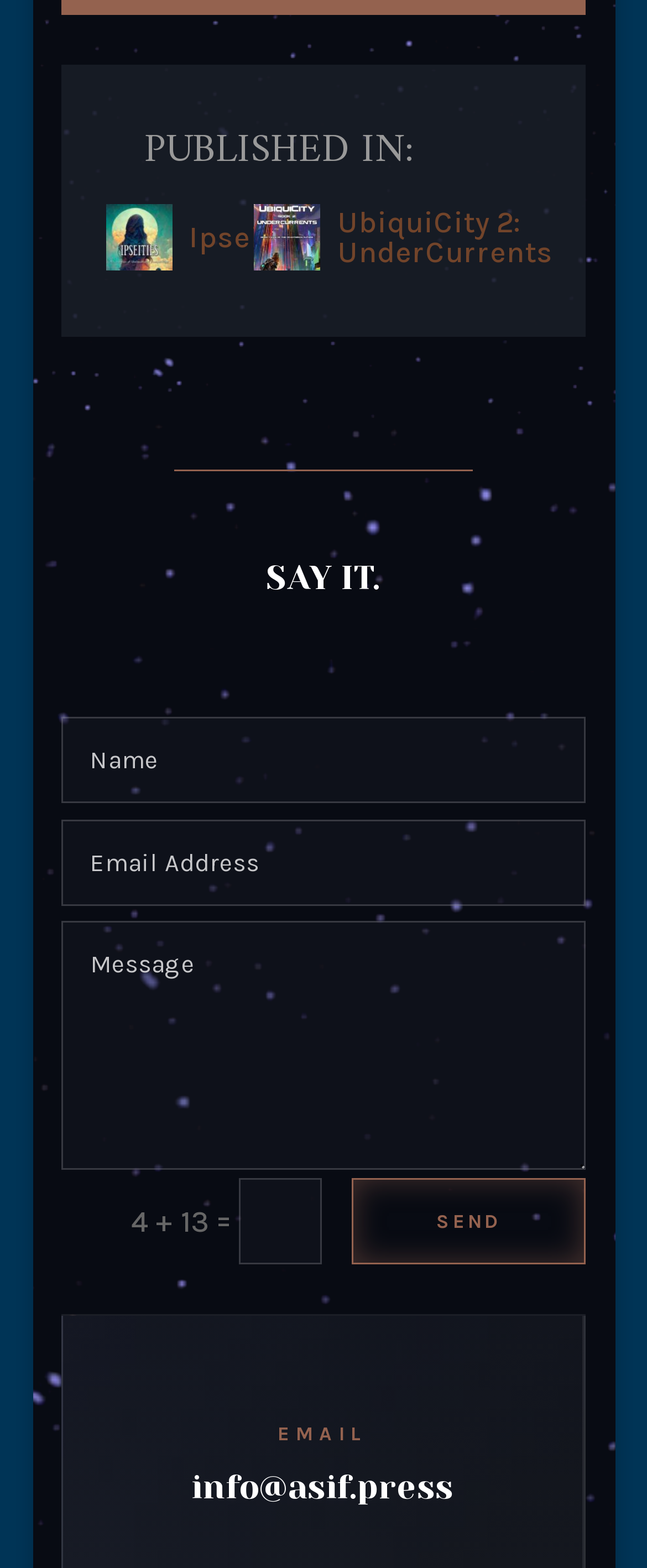Could you highlight the region that needs to be clicked to execute the instruction: "Enter text in the first textbox"?

[0.096, 0.457, 0.905, 0.512]